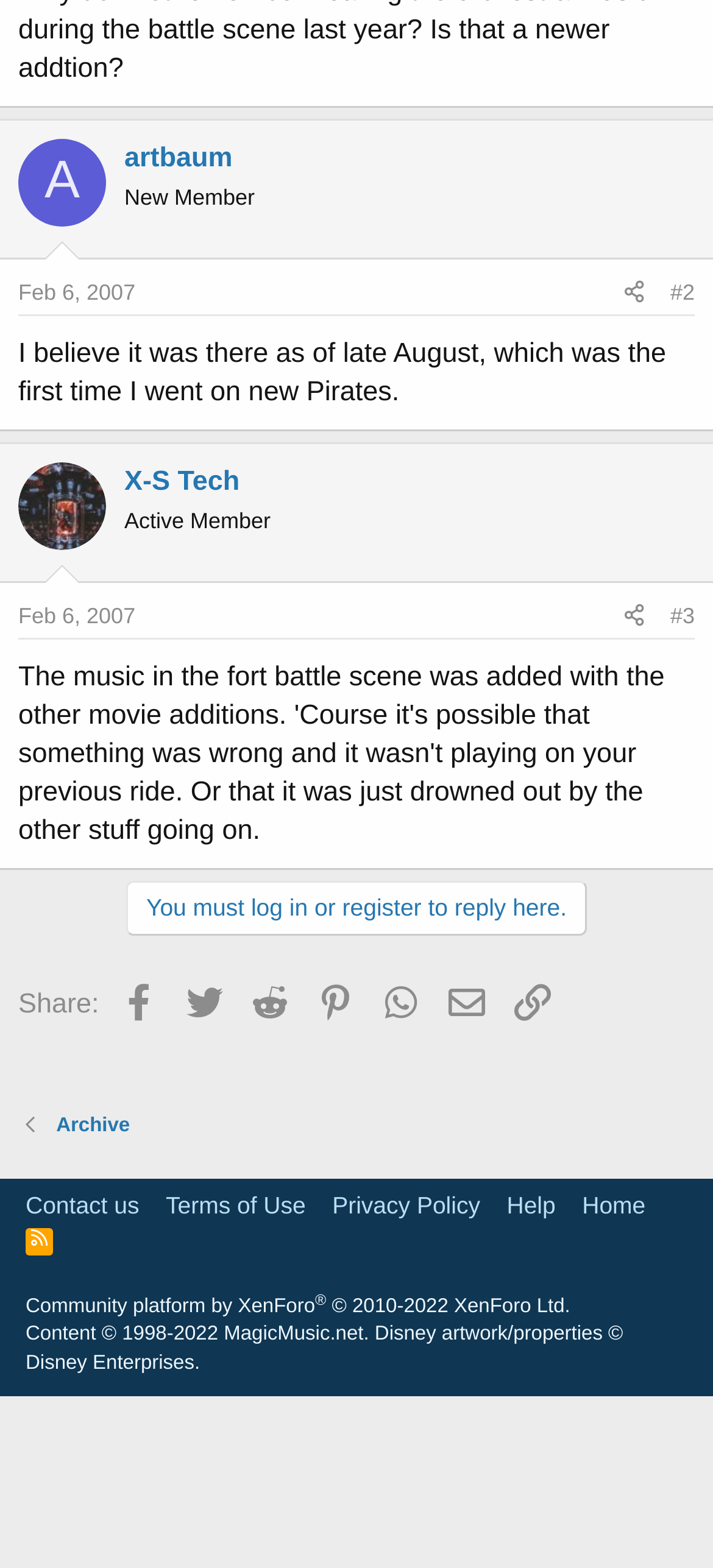Identify the bounding box coordinates for the element you need to click to achieve the following task: "Click on the 'Home' link". The coordinates must be four float values ranging from 0 to 1, formatted as [left, top, right, bottom].

[0.806, 0.757, 0.916, 0.78]